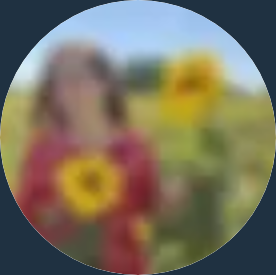Give a comprehensive caption for the image.

The image features a person standing in a vibrant sunflower field, holding a large sunflower close to their chest. The individual is wearing a red top, which contrasts beautifully with the bright yellow of the flower and the greenery surrounding them. The background suggests a warm, sunny day, filled with lush sunflower plants stretching towards the sky. The scene captures a joyful moment, likely celebrating nature and the beauty of sunflowers, evoking feelings of warmth and happiness.